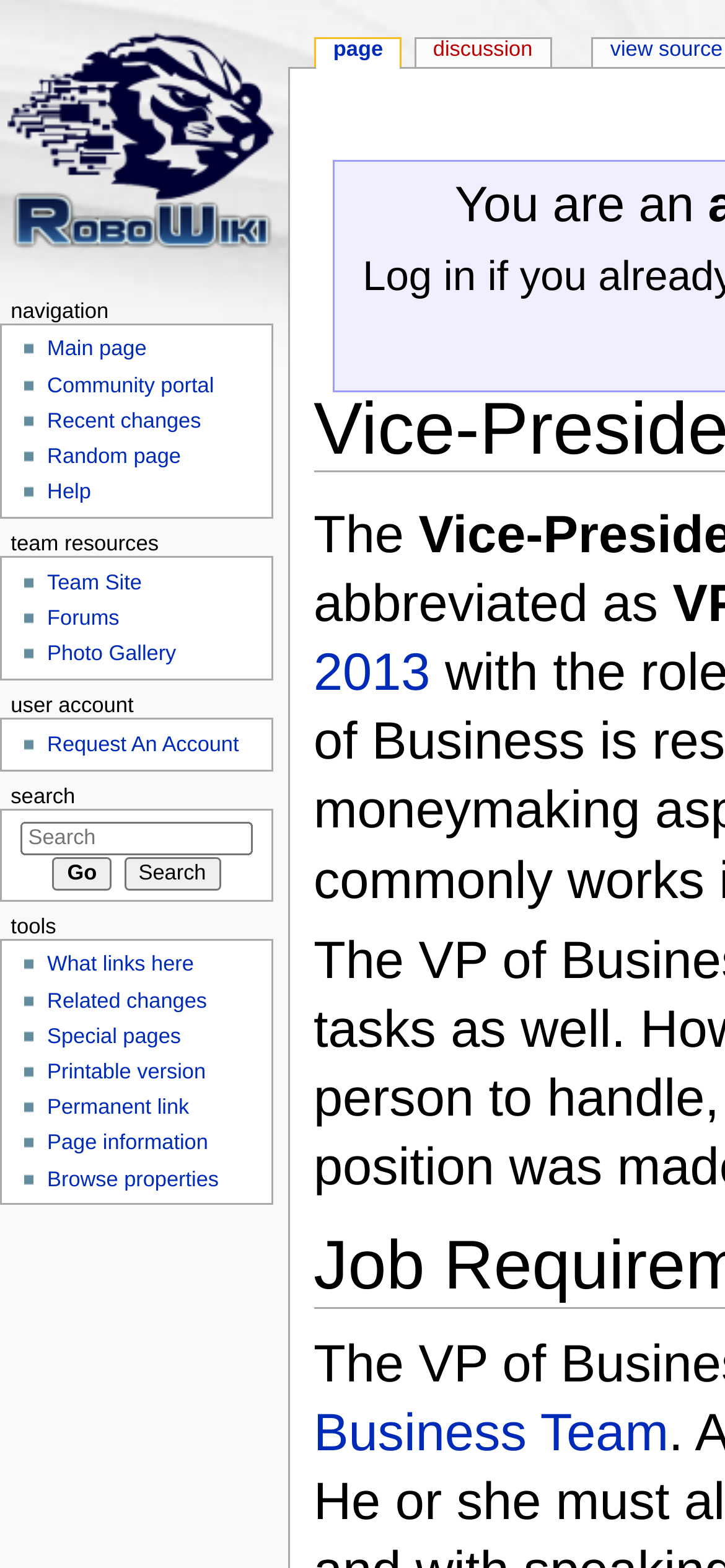Given the element description "Wyuka Cemetery" in the screenshot, predict the bounding box coordinates of that UI element.

None